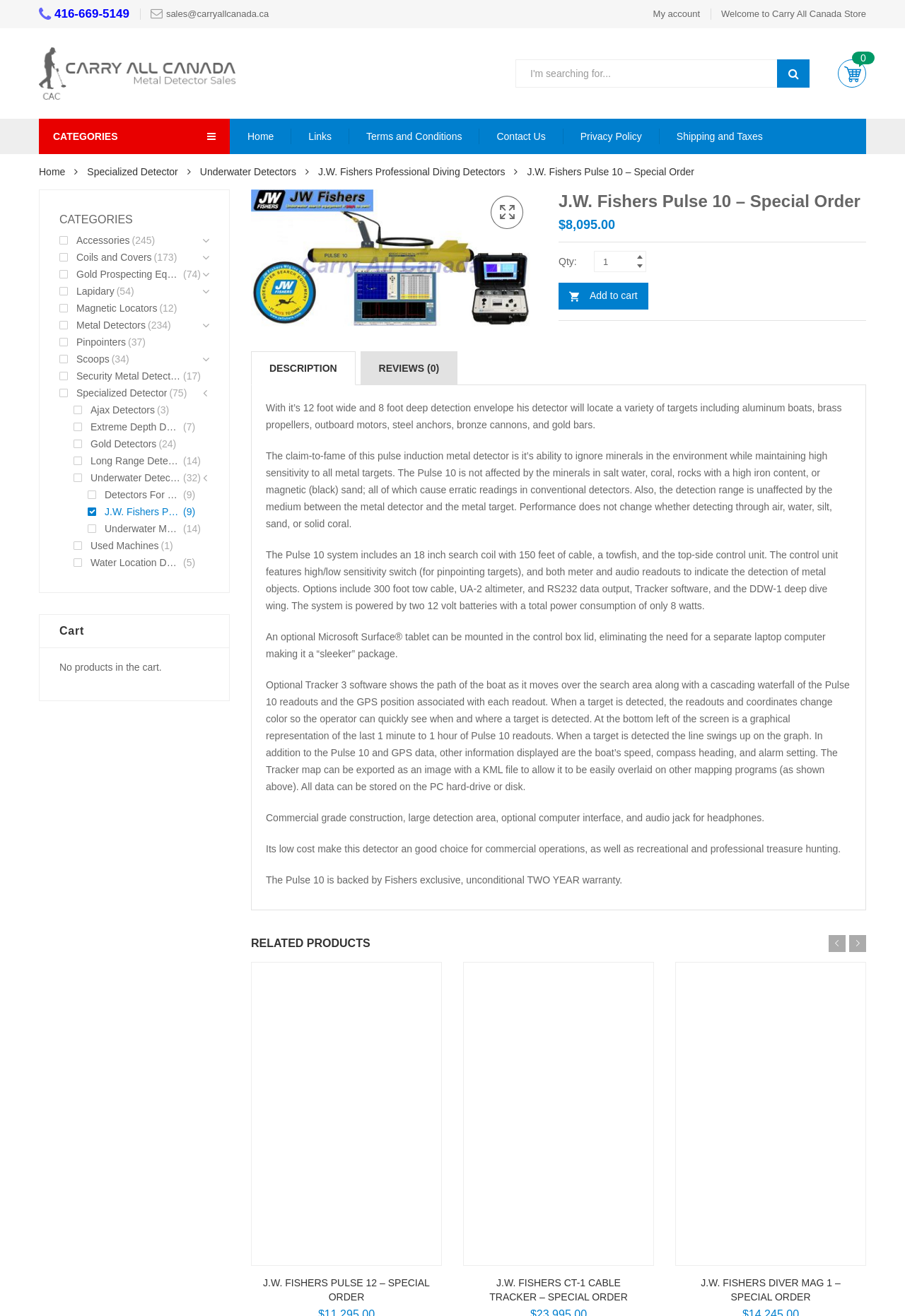Give a concise answer using only one word or phrase for this question:
How many reviews are there for the J.W. Fishers Pulse 10?

0